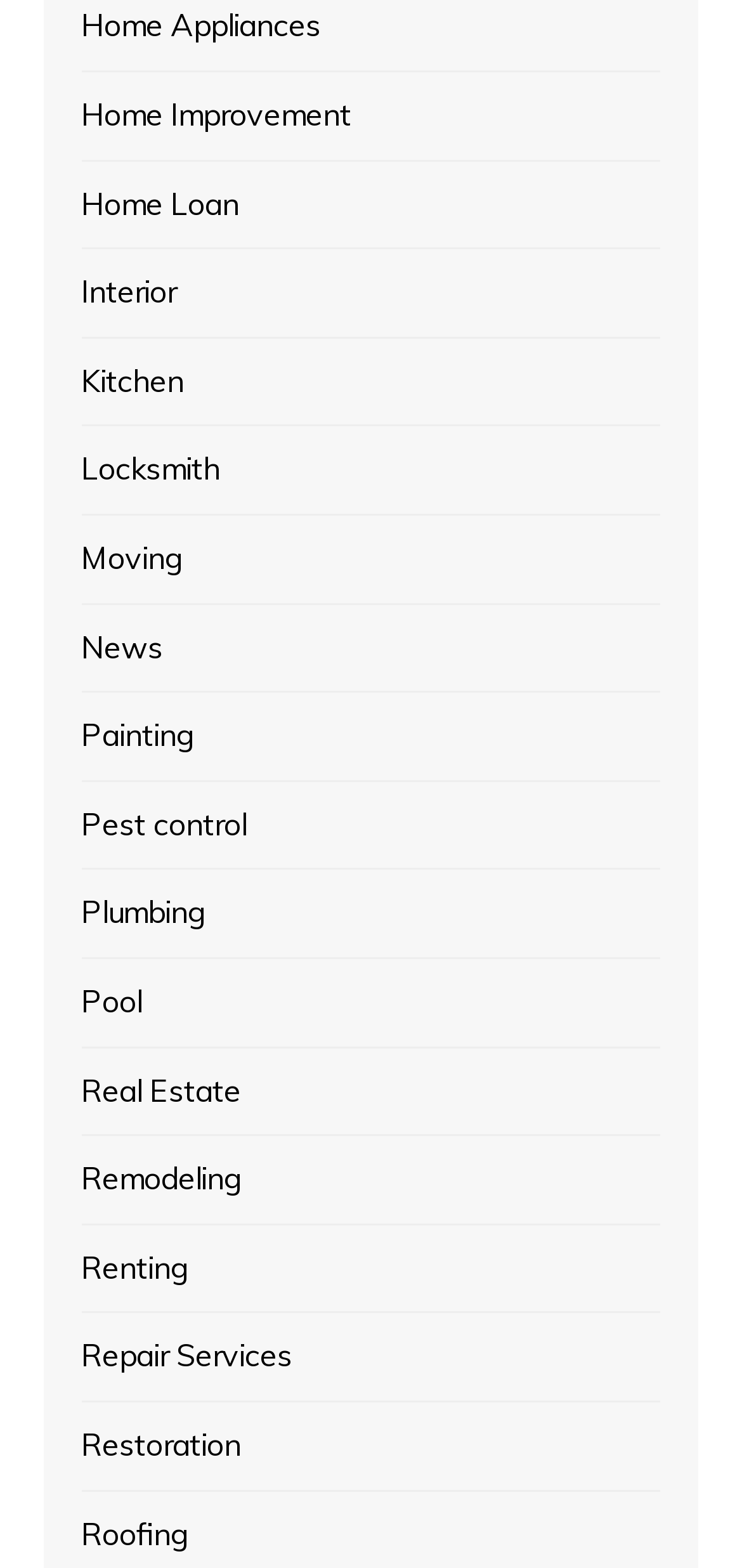Are the categories listed in alphabetical order? Look at the image and give a one-word or short phrase answer.

Yes